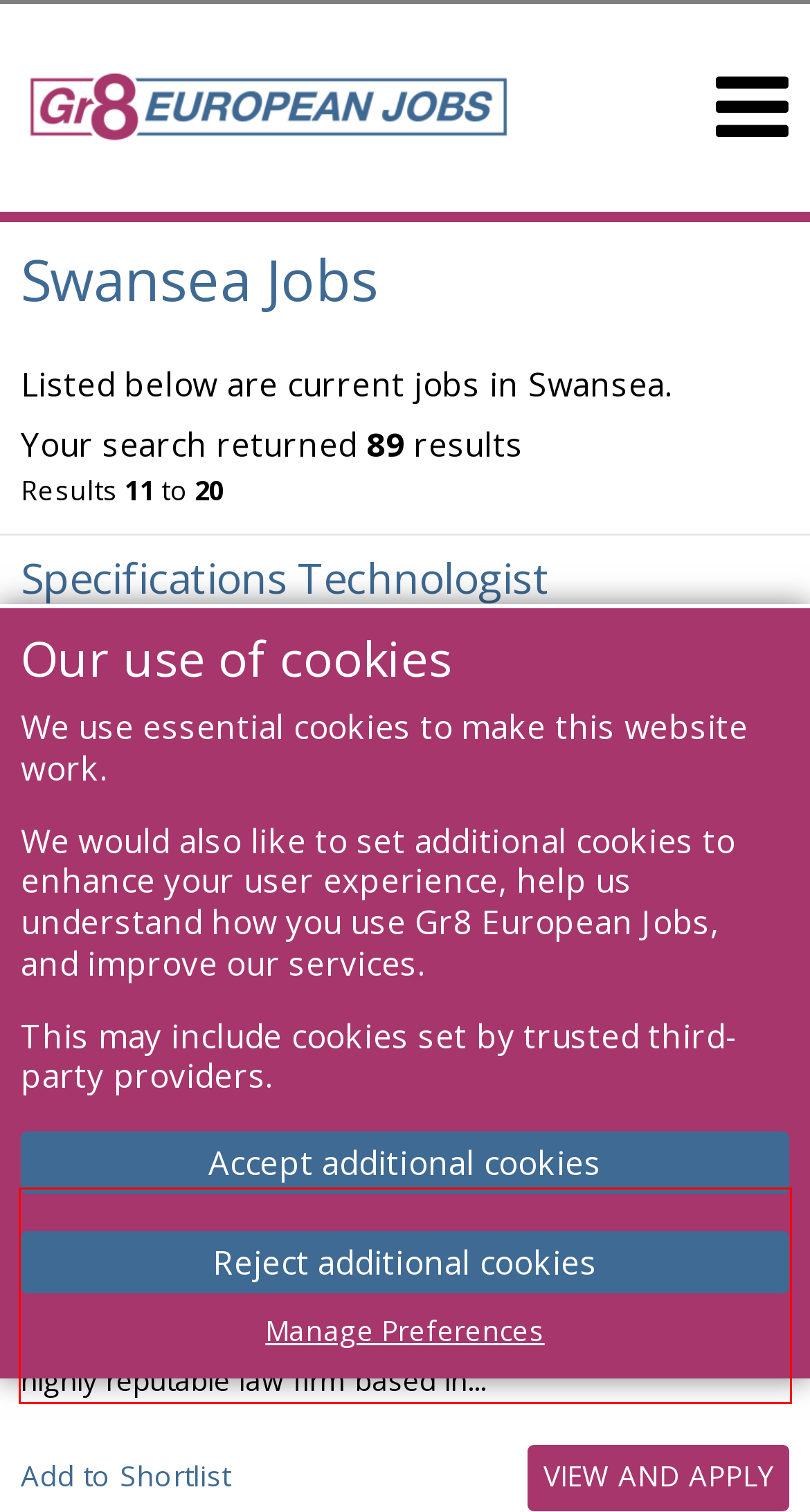Please use OCR to extract the text content from the red bounding box in the provided webpage screenshot.

Commercial Property Solicitor Hybrid working/Swansea Are you a Solicitor with experience in Commercial Property, looking for a flexible and enjoyable place to work? Yolk Legal is excited to represent a leading and highly reputable law firm based in...